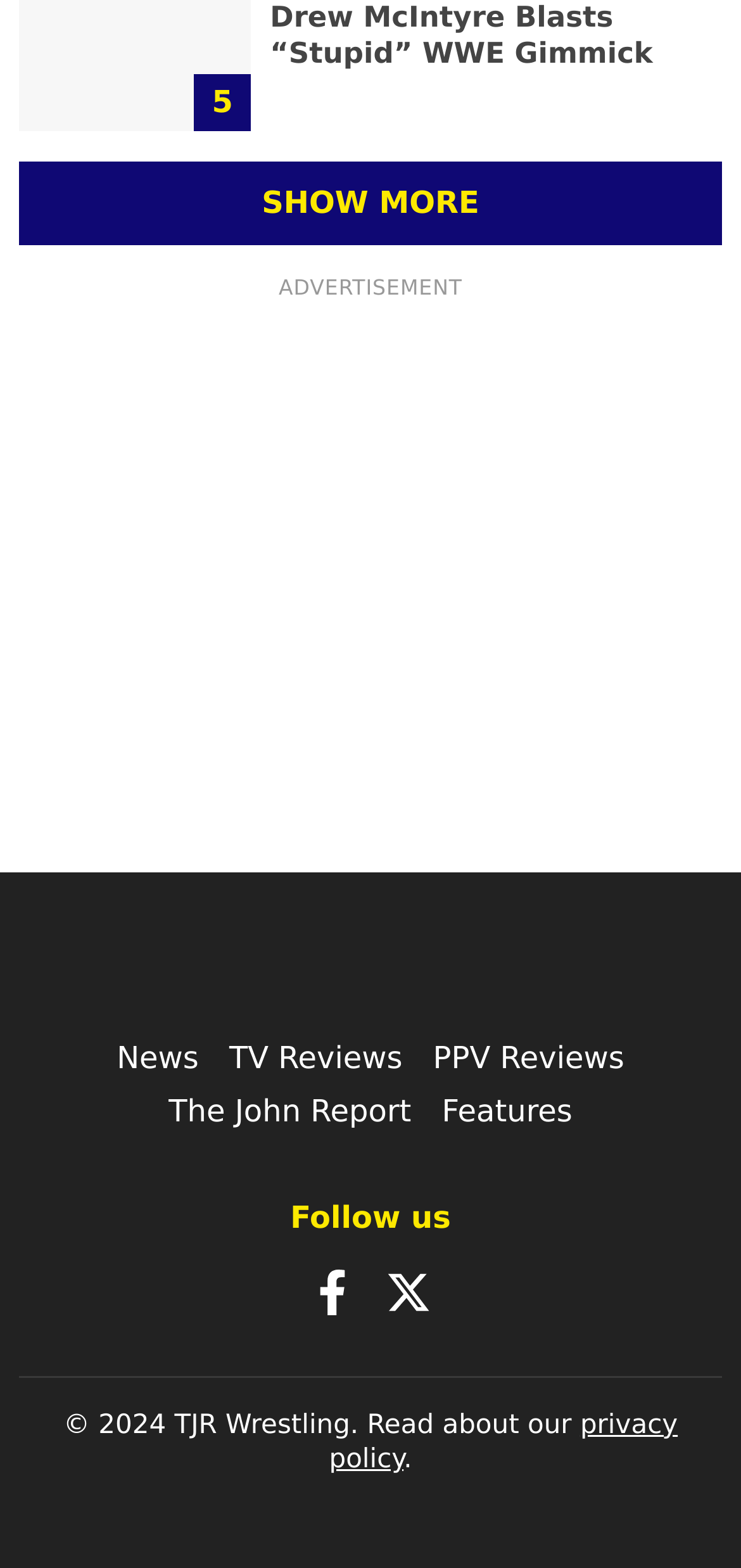Please find the bounding box for the following UI element description. Provide the coordinates in (top-left x, top-left y, bottom-right x, bottom-right y) format, with values between 0 and 1: Show more

[0.026, 0.103, 0.974, 0.156]